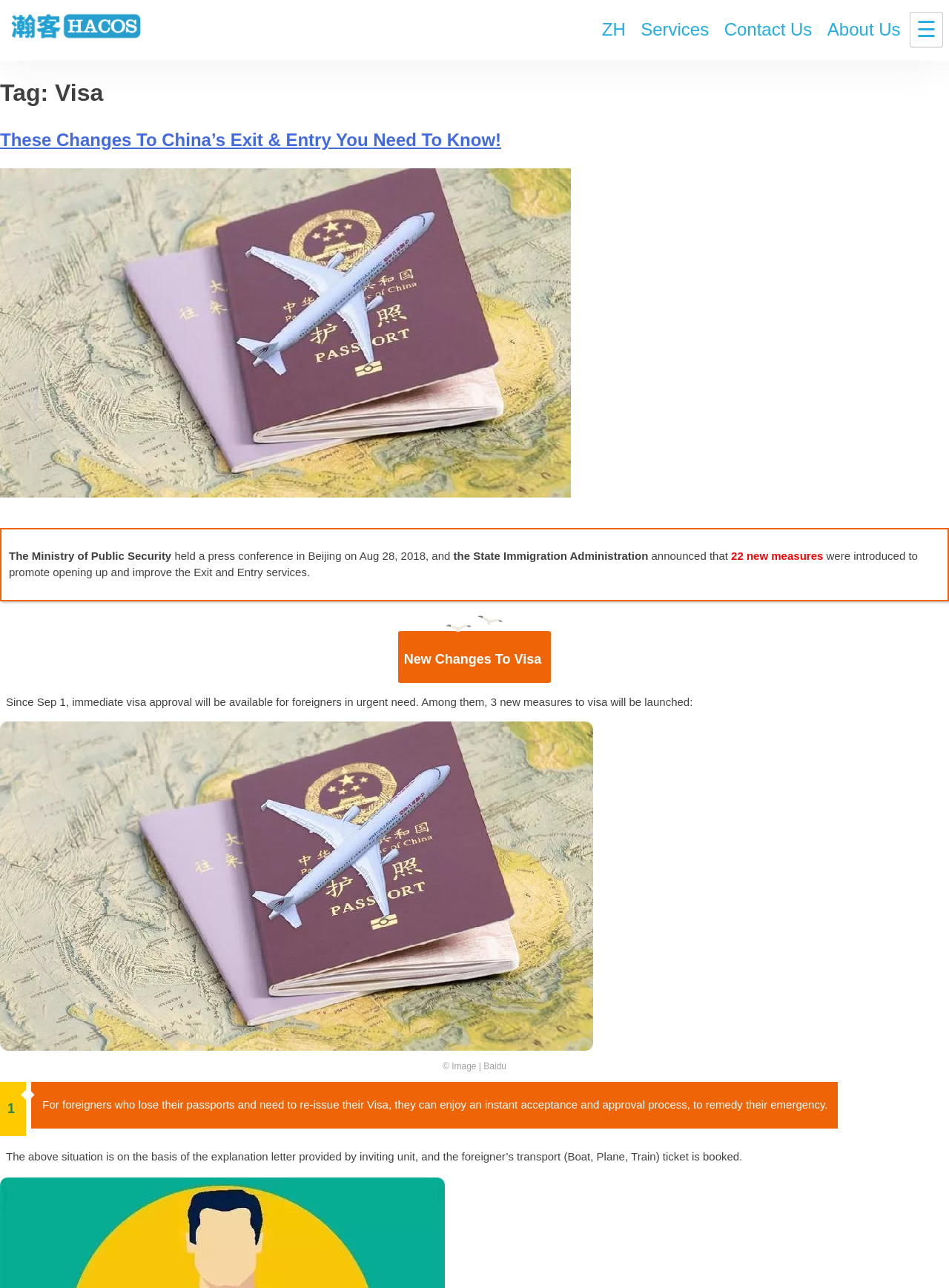What is the benefit for foreigners who lose their passports?
Look at the image and answer with only one word or phrase.

Instant acceptance and approval